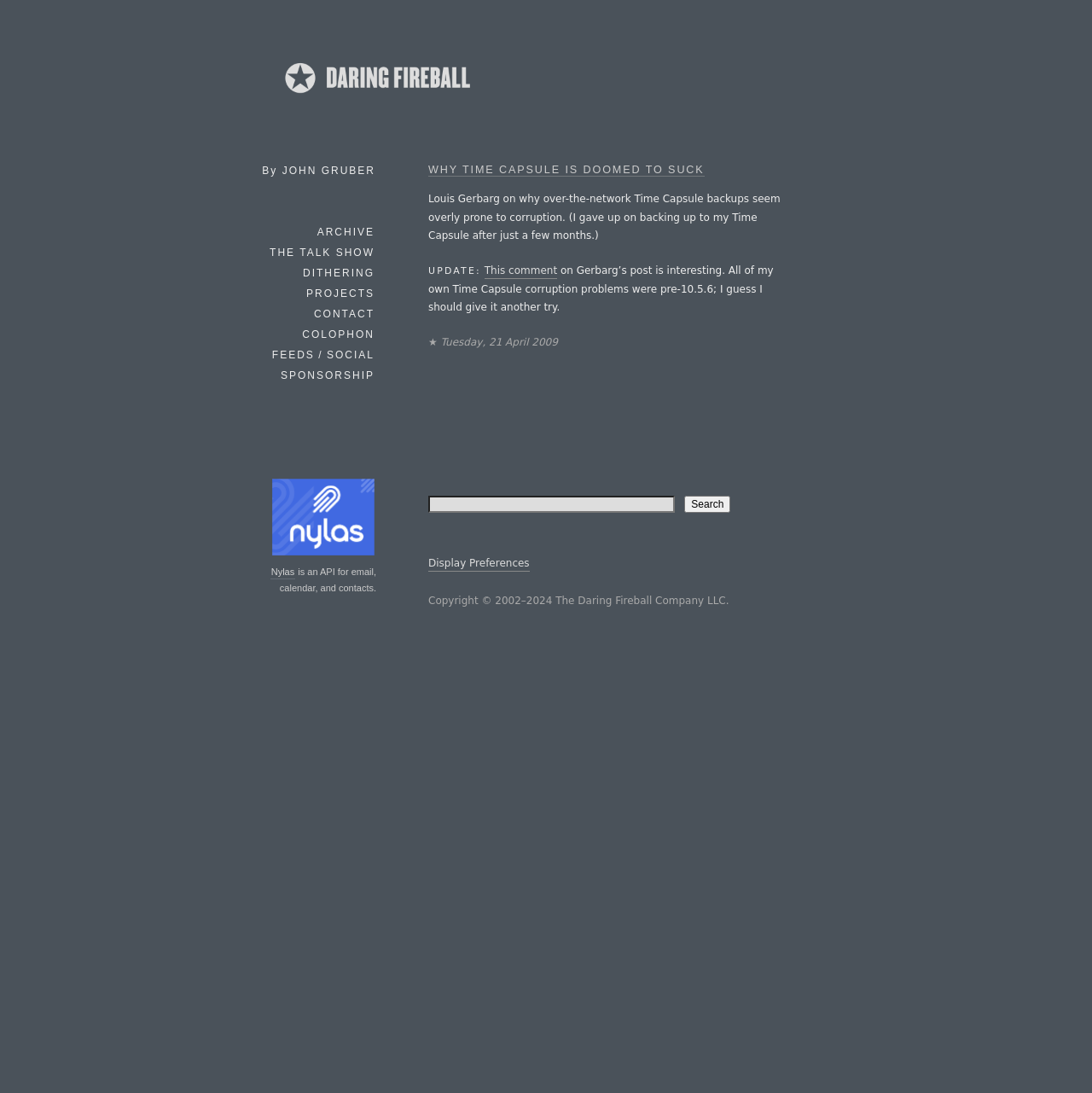What is the name of the website?
Look at the image and respond with a one-word or short-phrase answer.

Daring Fireball